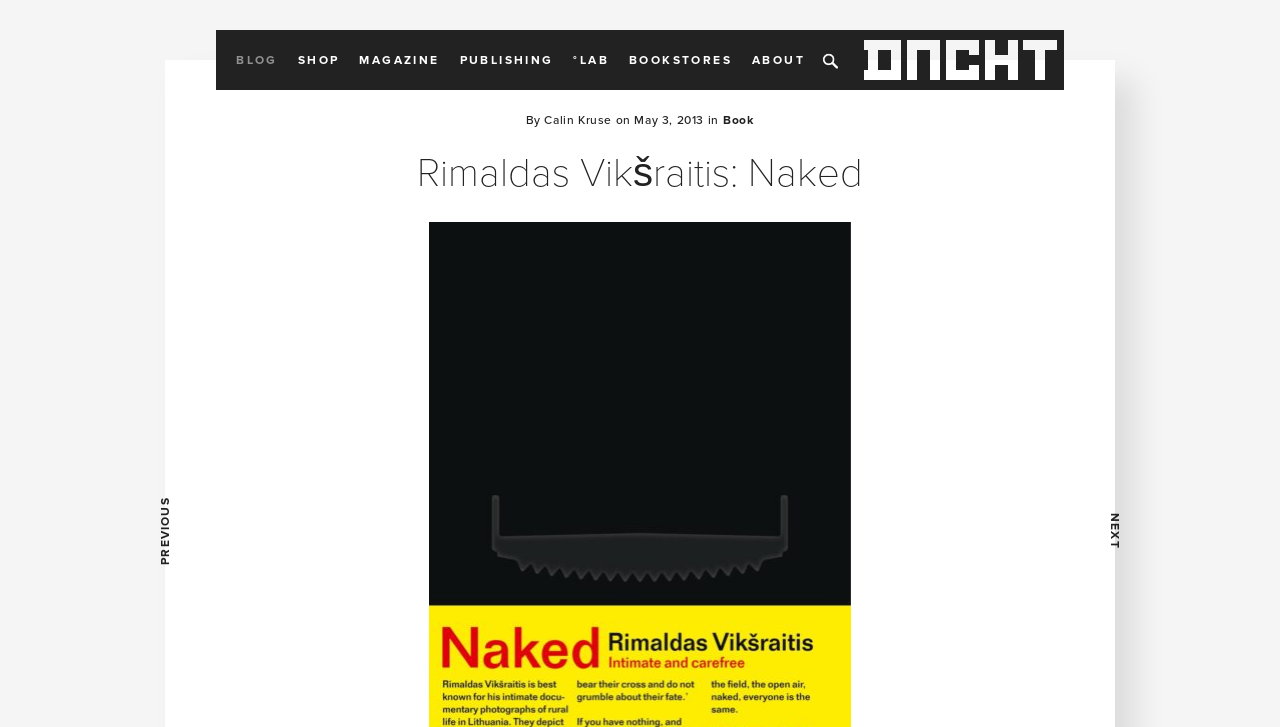Find the headline of the webpage and generate its text content.

Rimaldas Vikšraitis: Naked